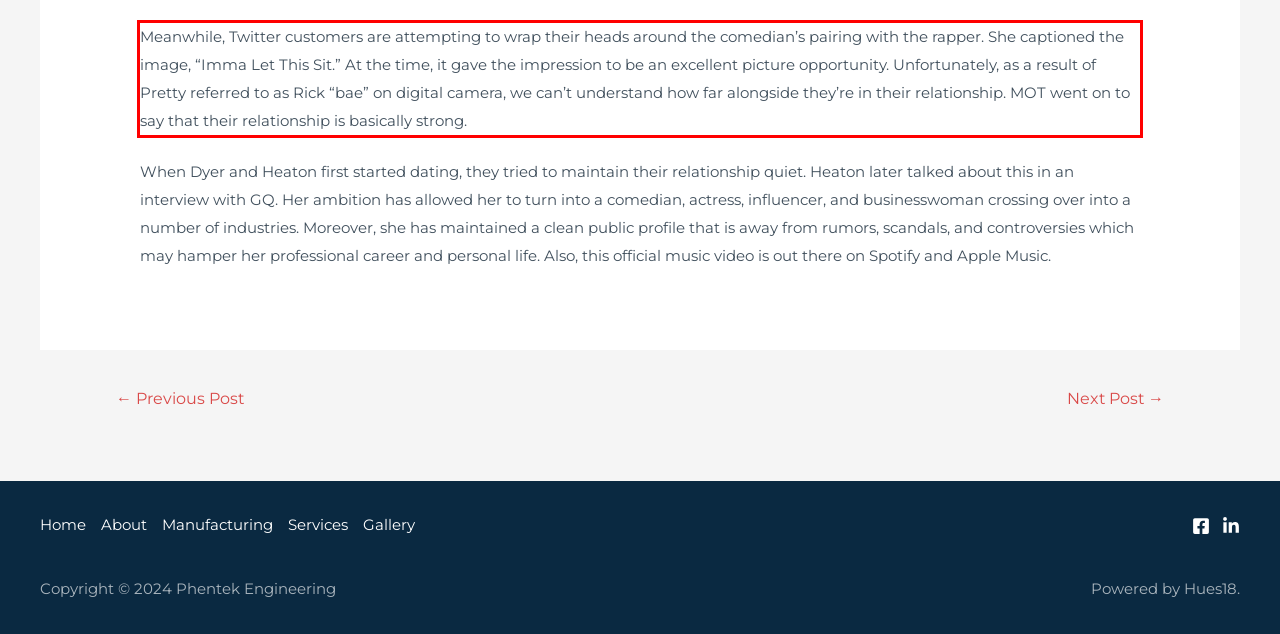The screenshot you have been given contains a UI element surrounded by a red rectangle. Use OCR to read and extract the text inside this red rectangle.

Meanwhile, Twitter customers are attempting to wrap their heads around the comedian’s pairing with the rapper. She captioned the image, “Imma Let This Sit.” At the time, it gave the impression to be an excellent picture opportunity. Unfortunately, as a result of Pretty referred to as Rick “bae” on digital camera, we can’t understand how far alongside they’re in their relationship. MOT went on to say that their relationship is basically strong.